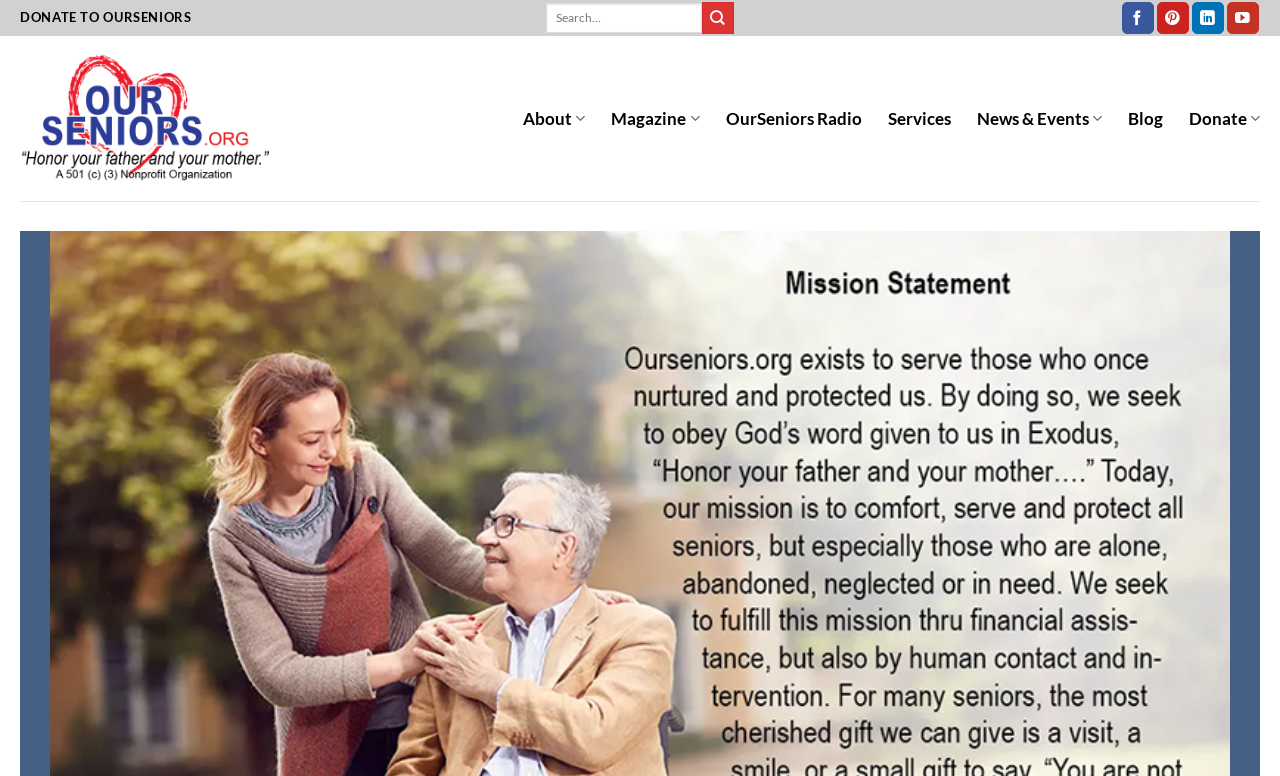Pinpoint the bounding box coordinates of the area that must be clicked to complete this instruction: "Go to About page".

[0.409, 0.127, 0.457, 0.178]